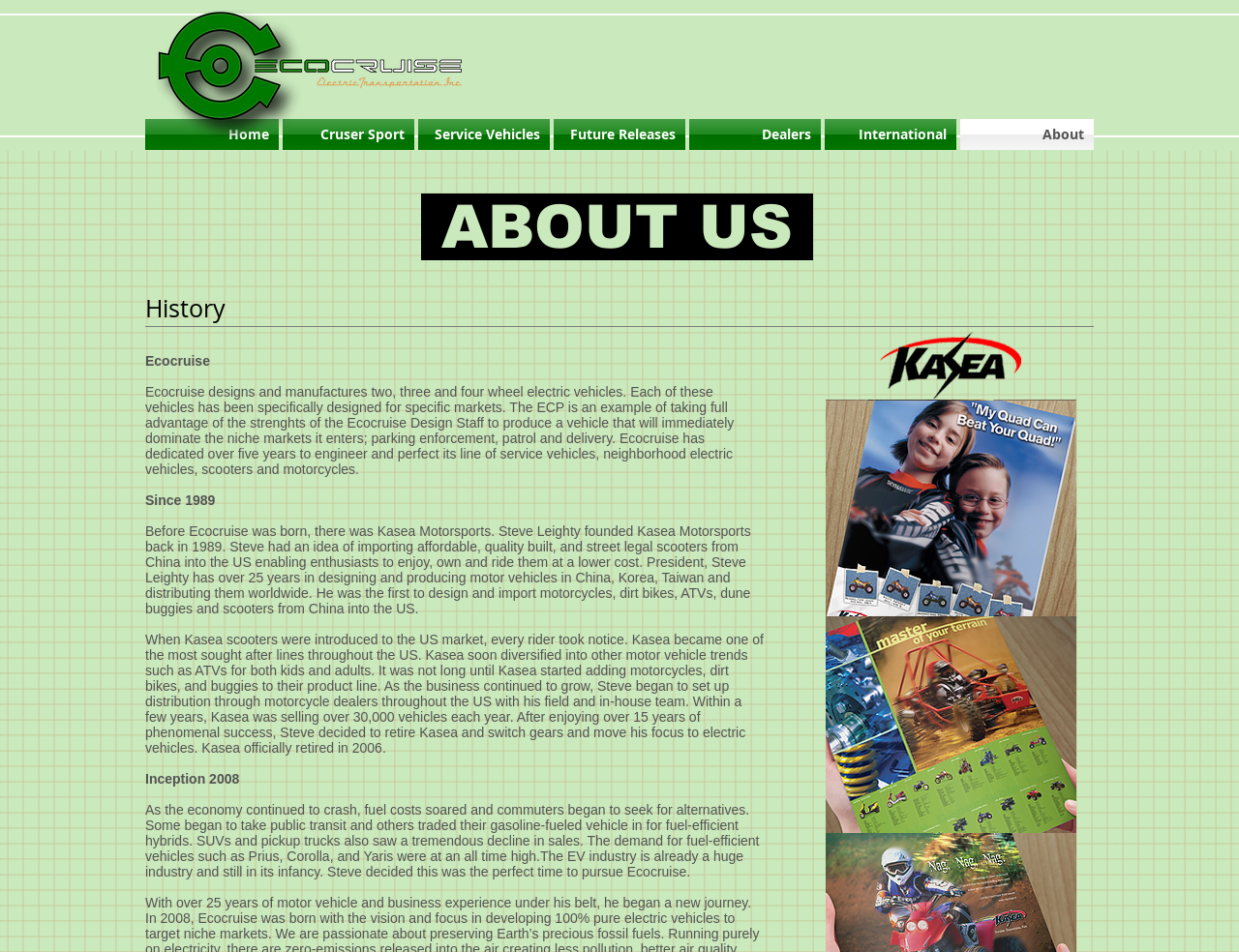When was Kasea Motorsports founded?
Observe the image and answer the question with a one-word or short phrase response.

1989